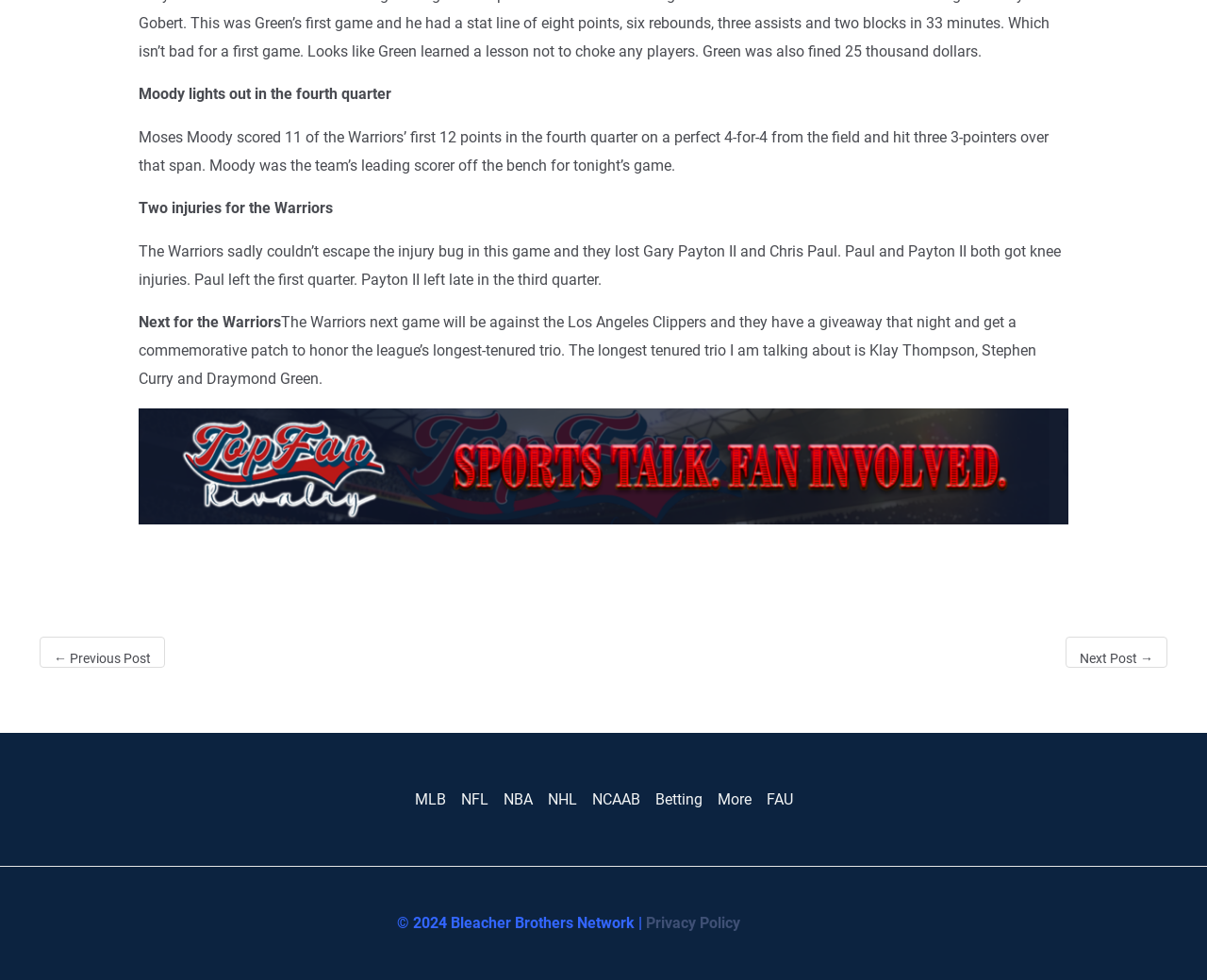Determine the coordinates of the bounding box for the clickable area needed to execute this instruction: "Click on the '← Previous Post' link".

[0.033, 0.65, 0.137, 0.681]